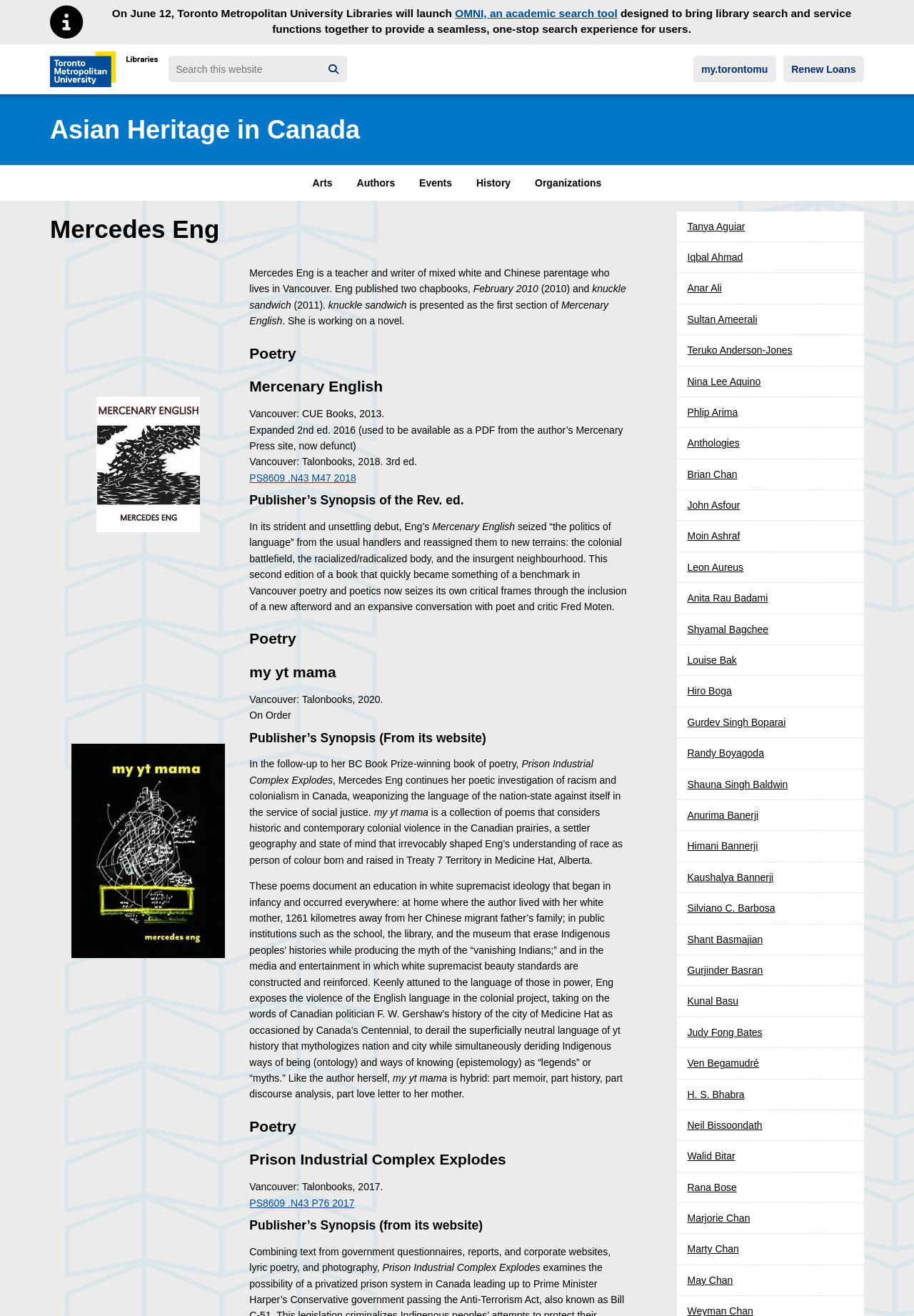Locate the bounding box of the UI element based on this description: "Gurdev Singh Boparai". Provide four float numbers between 0 and 1 as [left, top, right, bottom].

[0.74, 0.537, 0.945, 0.56]